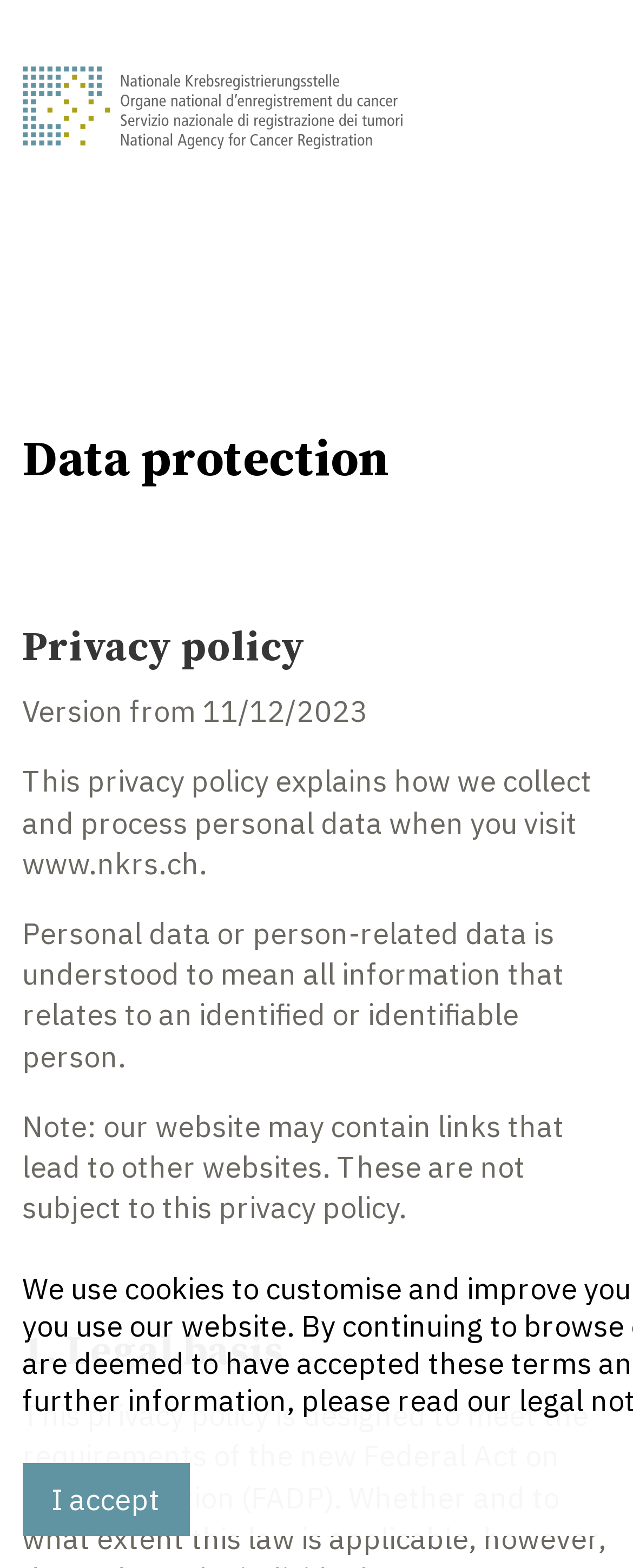Locate the UI element that matches the description I accept in the webpage screenshot. Return the bounding box coordinates in the format (top-left x, top-left y, bottom-right x, bottom-right y), with values ranging from 0 to 1.

[0.035, 0.933, 0.299, 0.98]